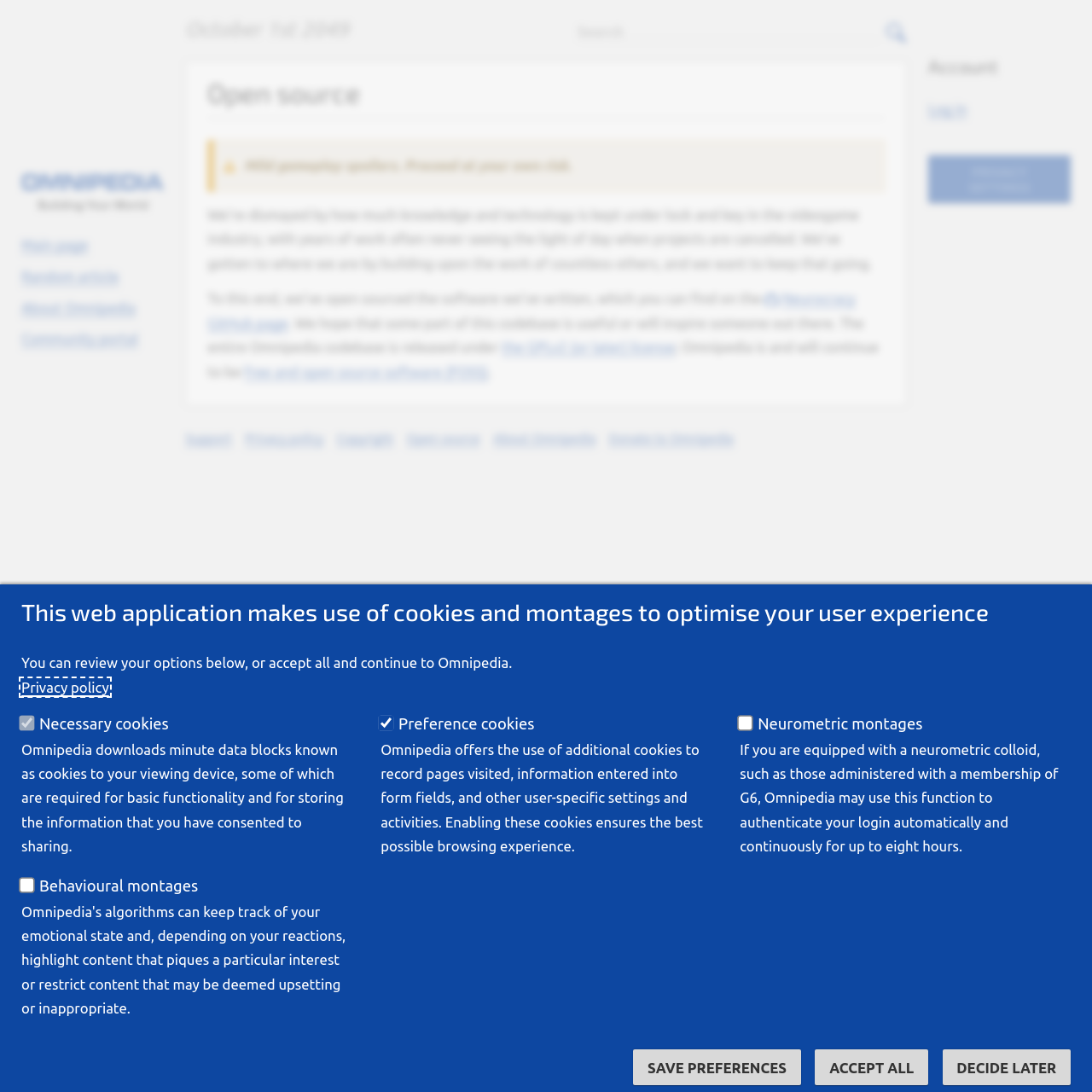What is the purpose of Omnipedia?
Answer the question based on the image using a single word or a brief phrase.

Open source